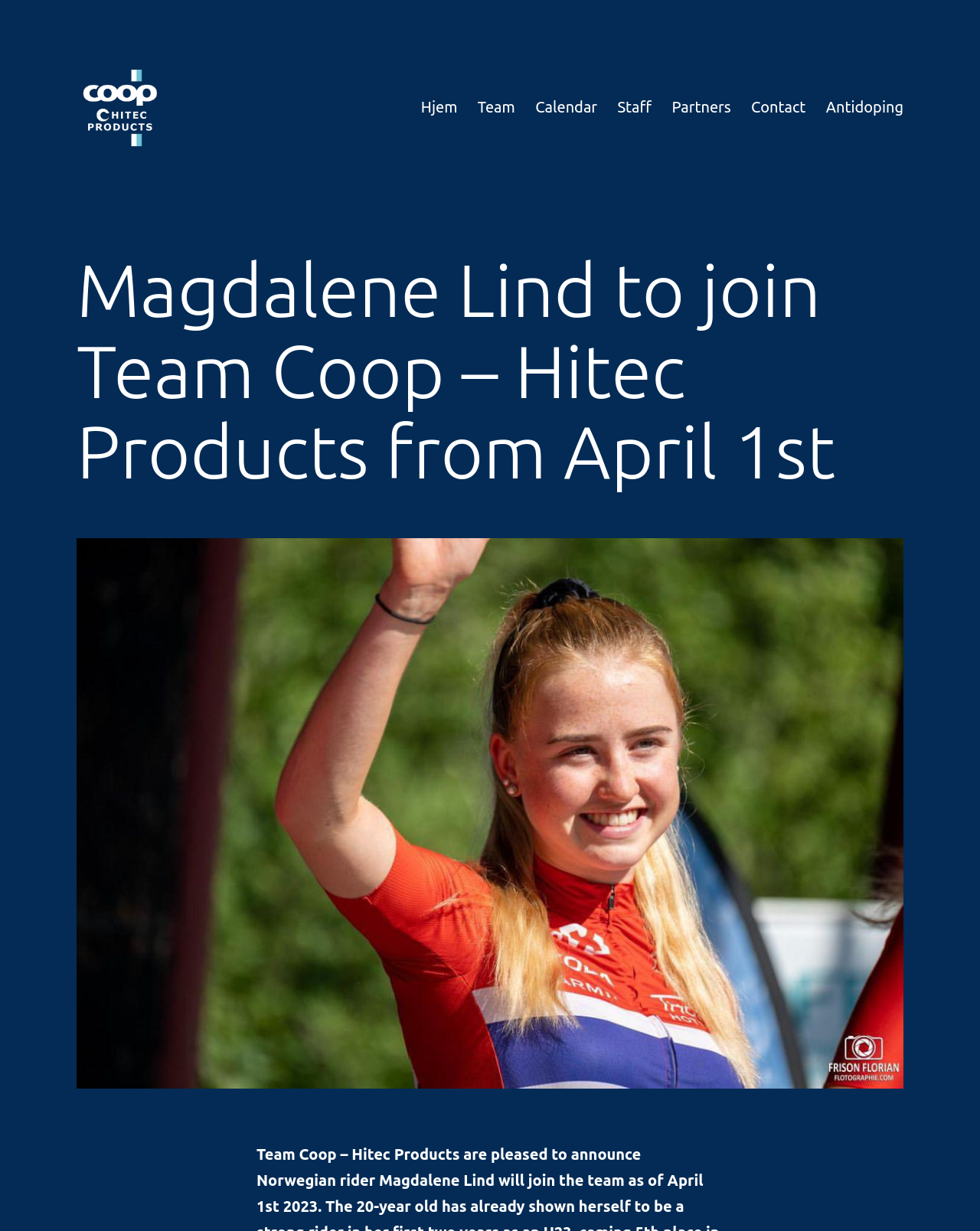How many menu items are in the primary navigation?
Look at the image and respond with a single word or a short phrase.

7